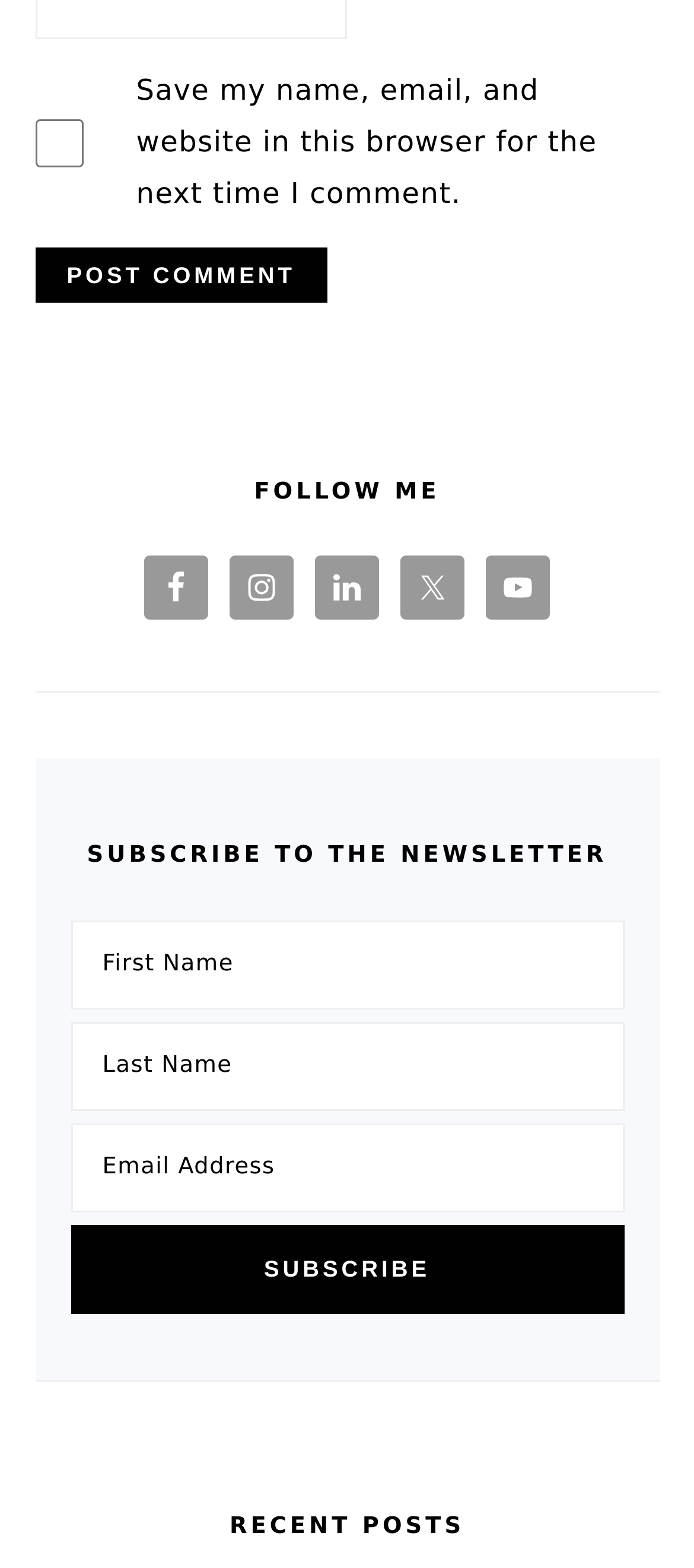How many textboxes are there in the newsletter subscription section?
Provide a one-word or short-phrase answer based on the image.

3